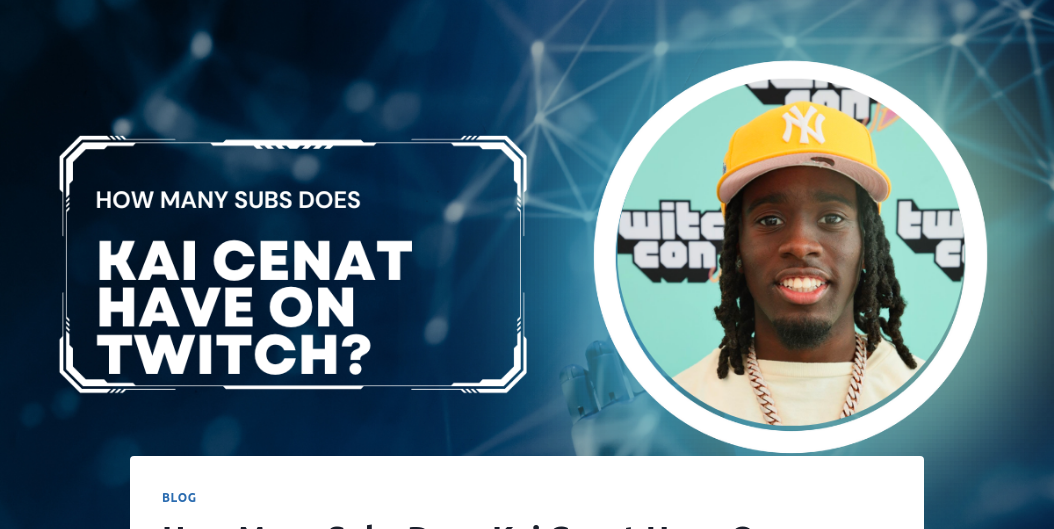Can you give a comprehensive explanation to the question given the content of the image?
What is Kai Cenat wearing on his head?

The circular portrait of Kai Cenat showcases his trademark style, including a yellow baseball cap and a friendly smile, reflecting his charisma and connection with fans.